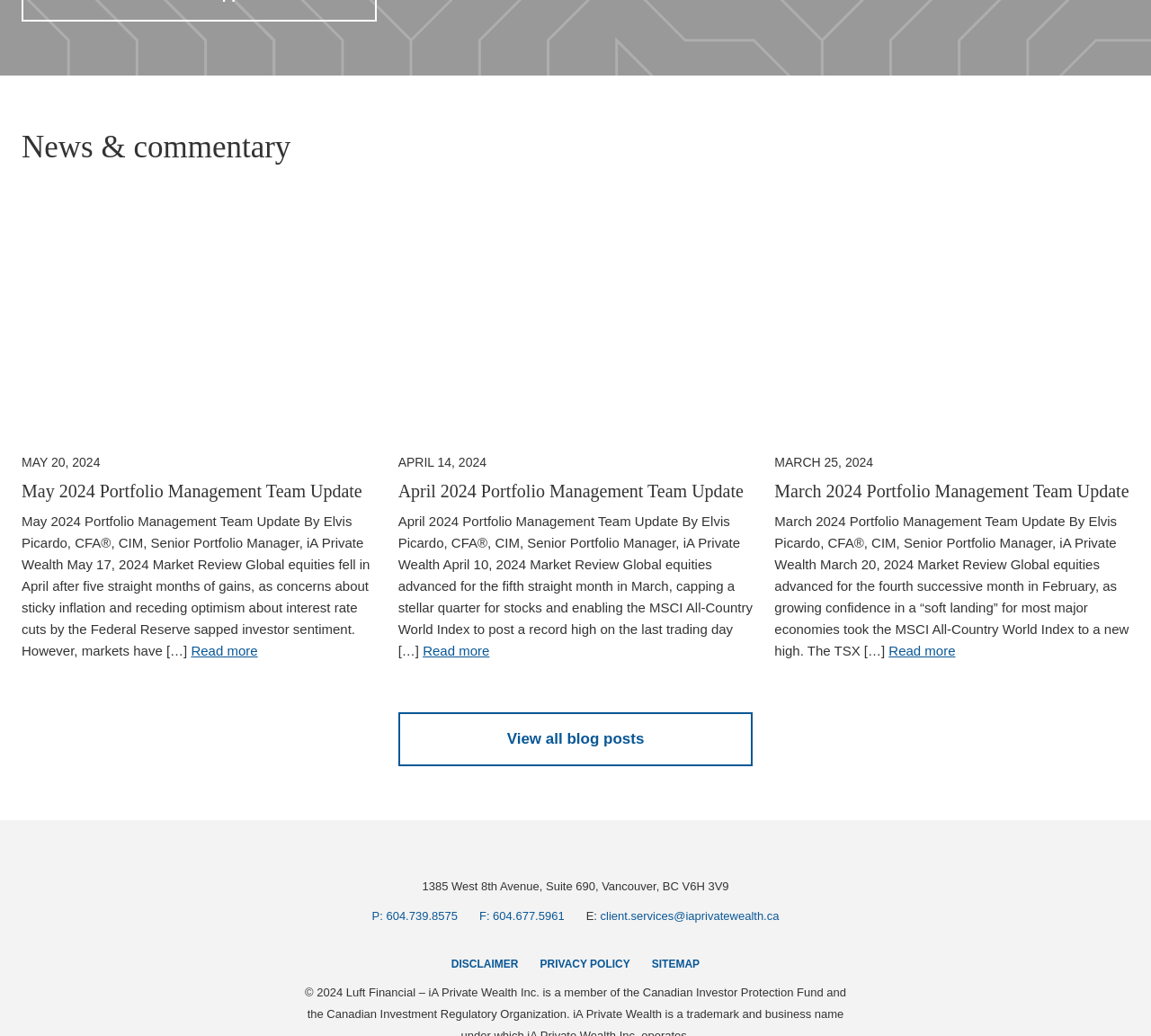Identify the bounding box coordinates of the section to be clicked to complete the task described by the following instruction: "Visit Luft Financial". The coordinates should be four float numbers between 0 and 1, formatted as [left, top, right, bottom].

[0.389, 0.821, 0.611, 0.834]